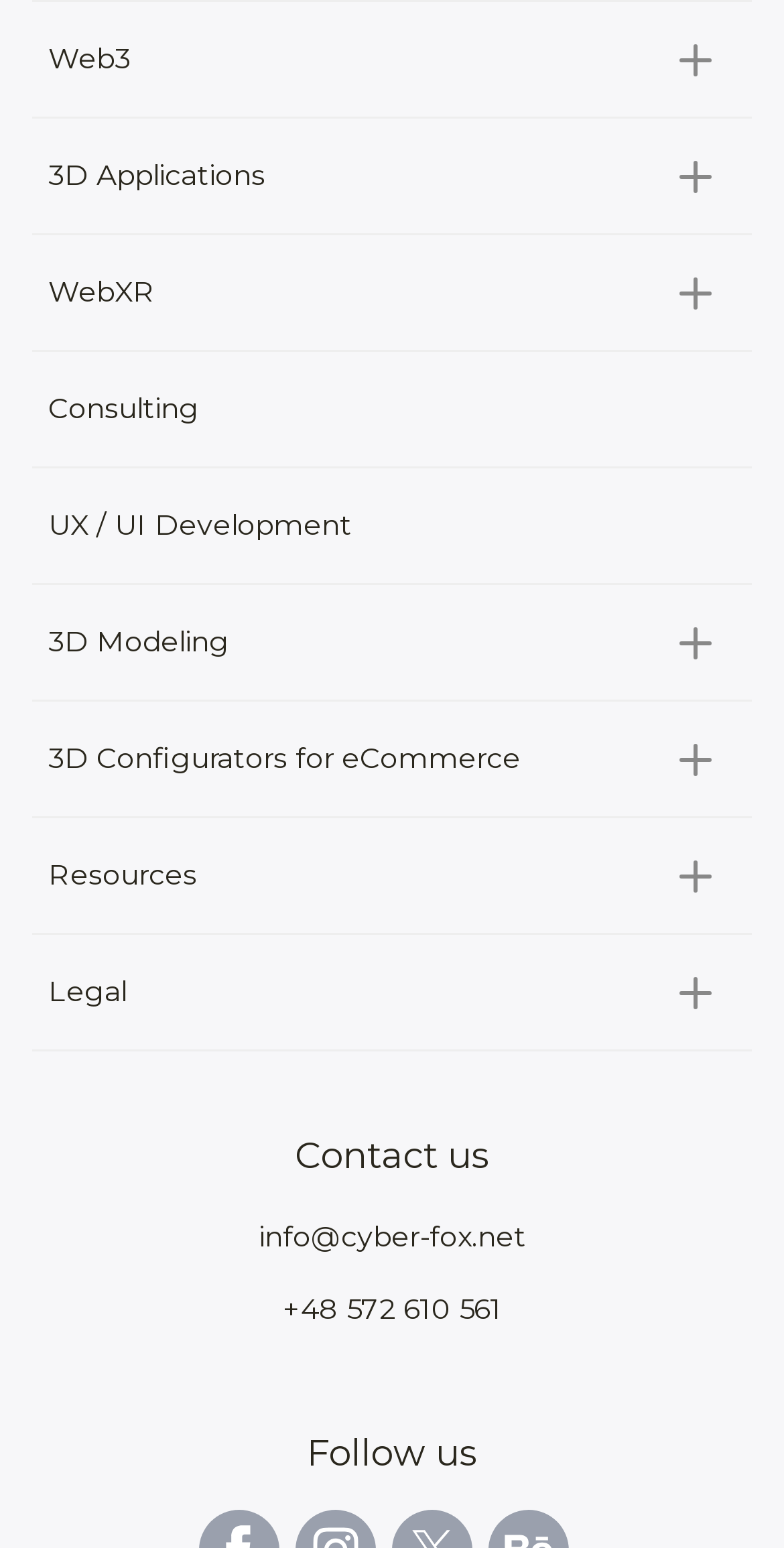From the image, can you give a detailed response to the question below:
How many links are there in the 'Product Configurator' category?

I counted the number of links under the 'Product Configurator' category, which are 'Bigcommerce', 'WebGL', 'Magento', 'Woocommerce', and 'Salesforce'. There are 5 links in total.